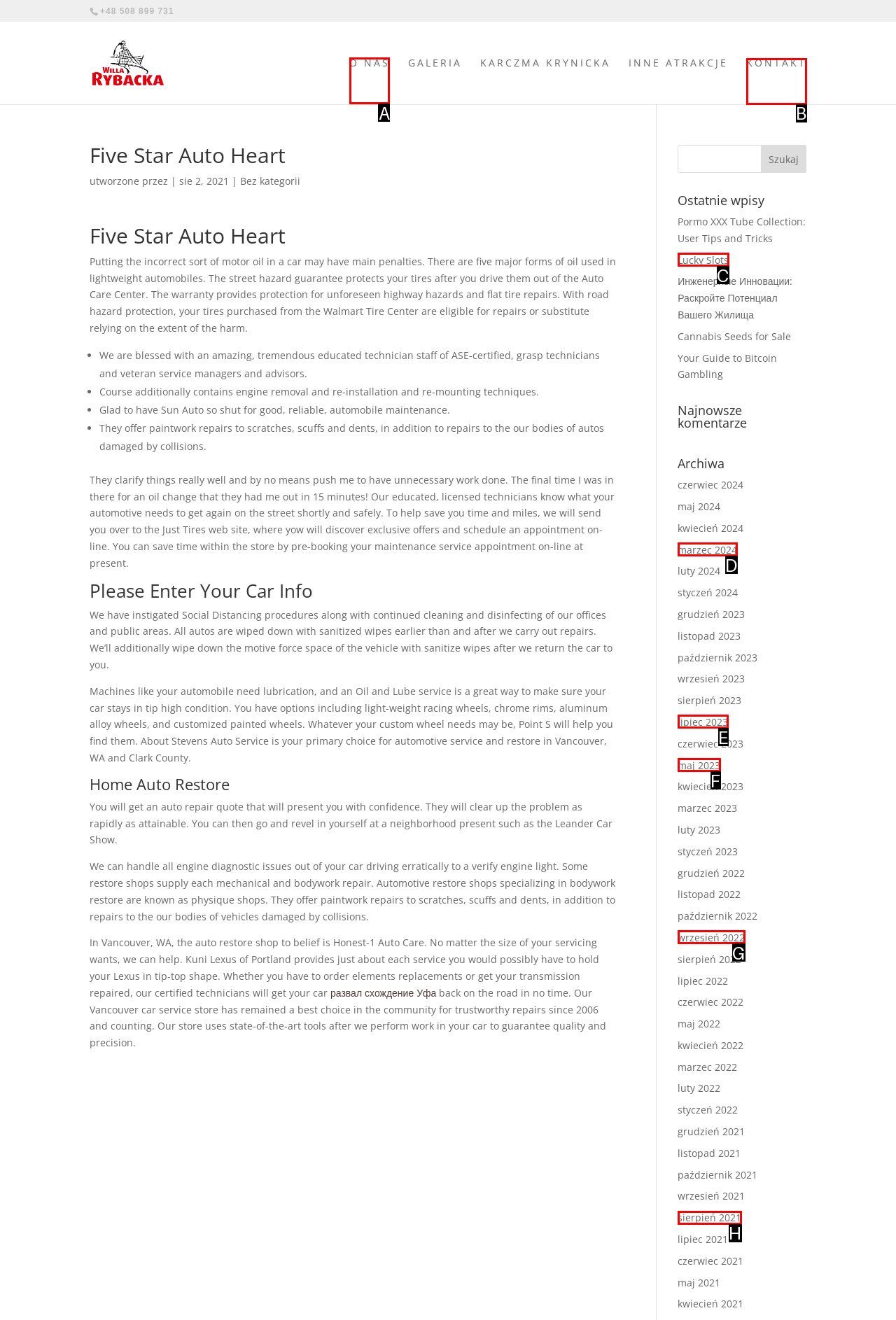Identify the appropriate lettered option to execute the following task: Go to O NAS page
Respond with the letter of the selected choice.

A